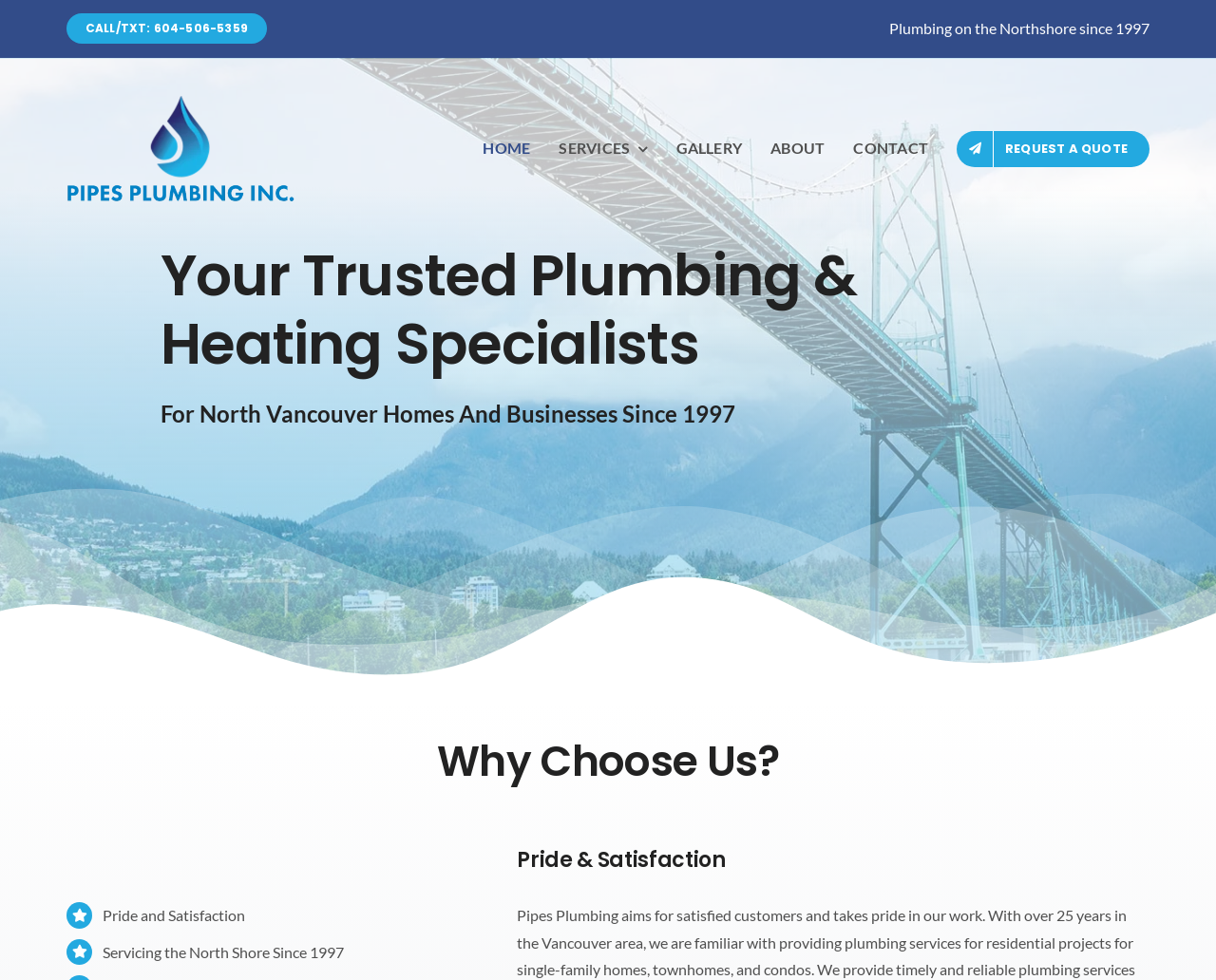Please provide a brief answer to the following inquiry using a single word or phrase:
What is the last menu item in the main menu?

REQUEST A QUOTE